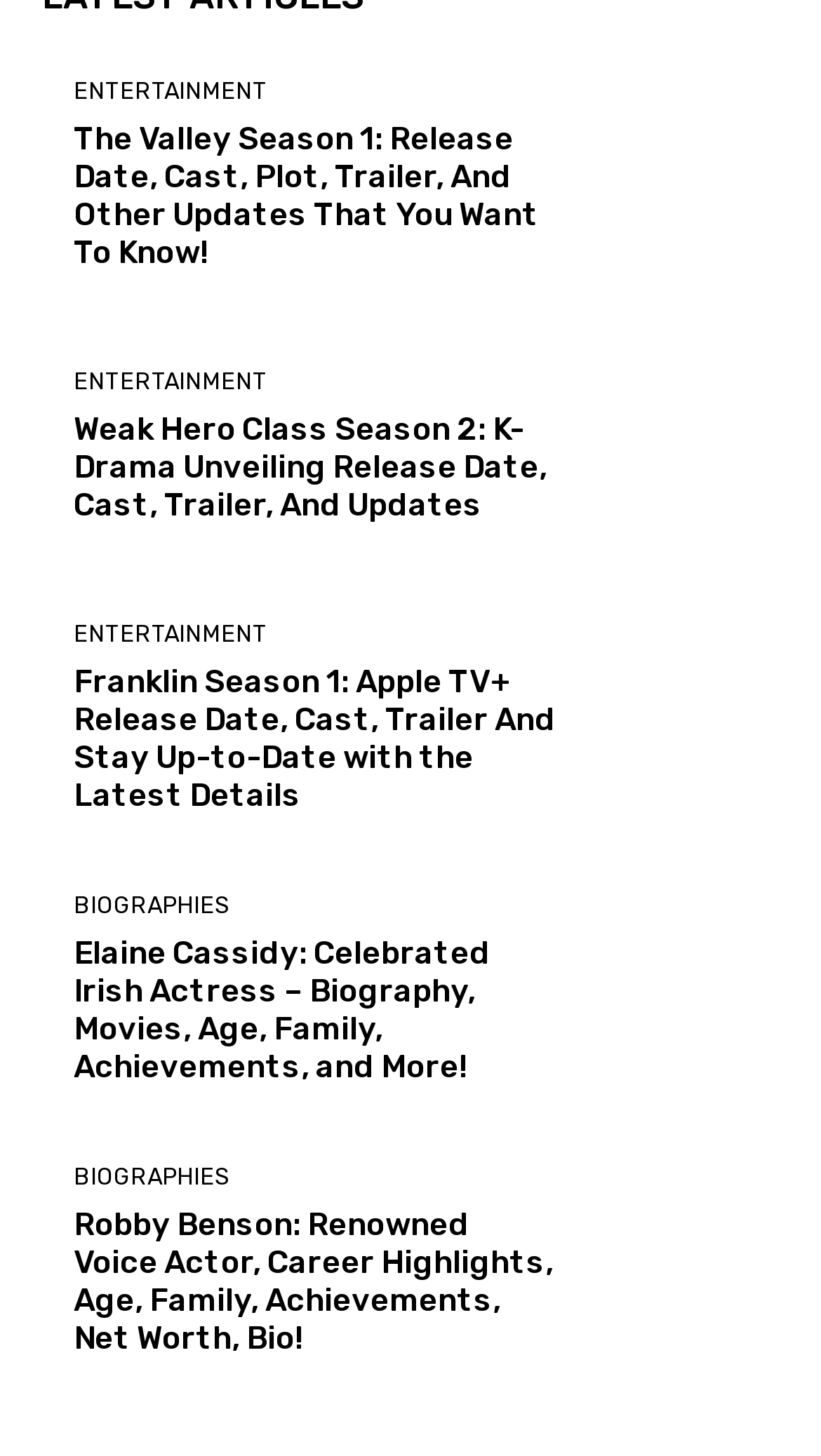Locate the bounding box coordinates of the element's region that should be clicked to carry out the following instruction: "Learn about Weak Hero Class Season 2". The coordinates need to be four float numbers between 0 and 1, i.e., [left, top, right, bottom].

[0.679, 0.231, 0.949, 0.382]